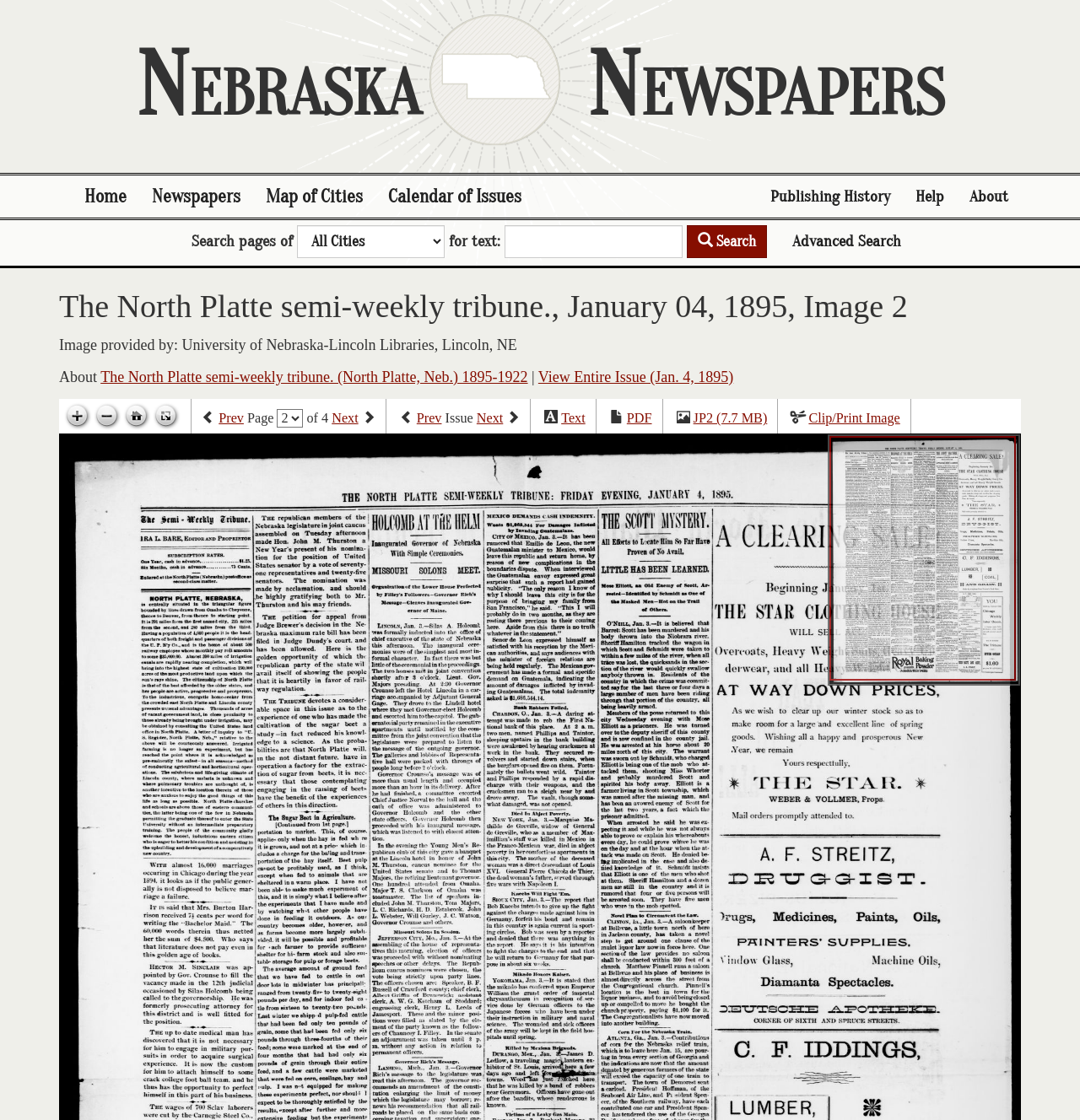Respond to the question below with a single word or phrase: What is the date of this newspaper issue?

January 04, 1895